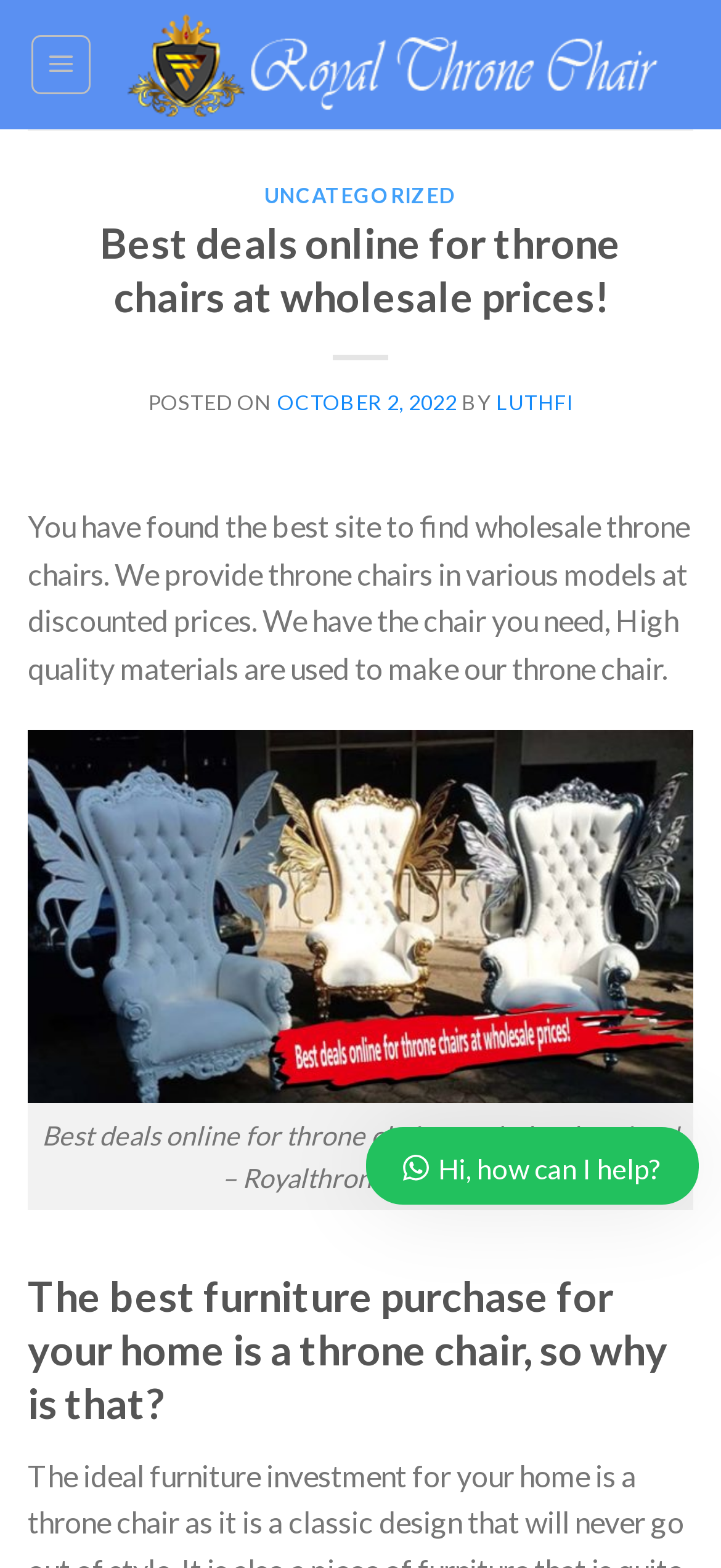Locate and extract the text of the main heading on the webpage.

Best deals online for throne chairs at wholesale prices!